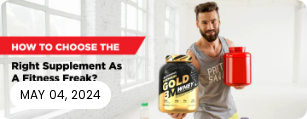Using the information in the image, could you please answer the following question in detail:
What is the main focus of the image?

The main focus of the image is on the vibrant label of the protein supplement container on the left, which prominently displays its brand, drawing the viewer's attention to the product.